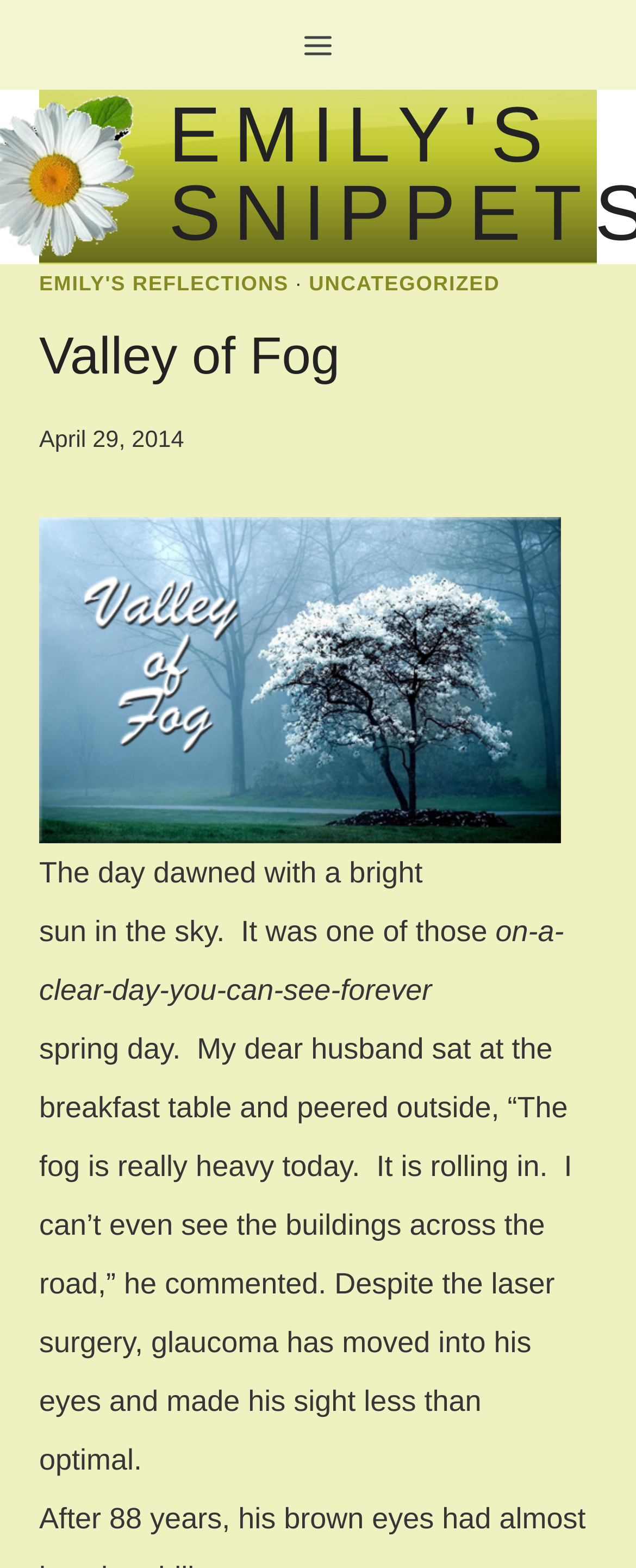What is the author's husband doing at the breakfast table?
Refer to the image and provide a one-word or short phrase answer.

Peering outside